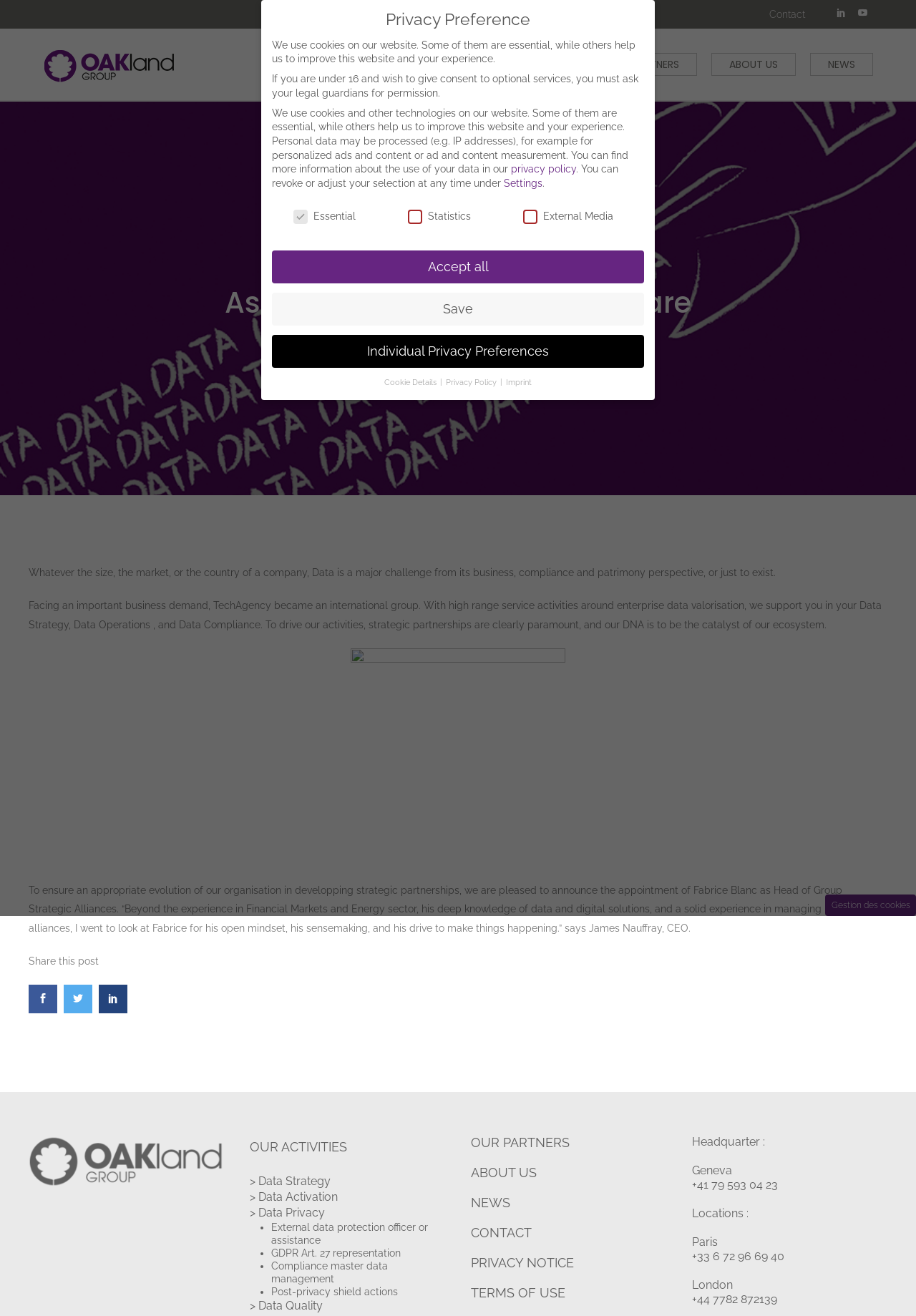Please determine the bounding box coordinates of the area that needs to be clicked to complete this task: 'Read about Data Strategy'. The coordinates must be four float numbers between 0 and 1, formatted as [left, top, right, bottom].

[0.273, 0.892, 0.361, 0.903]